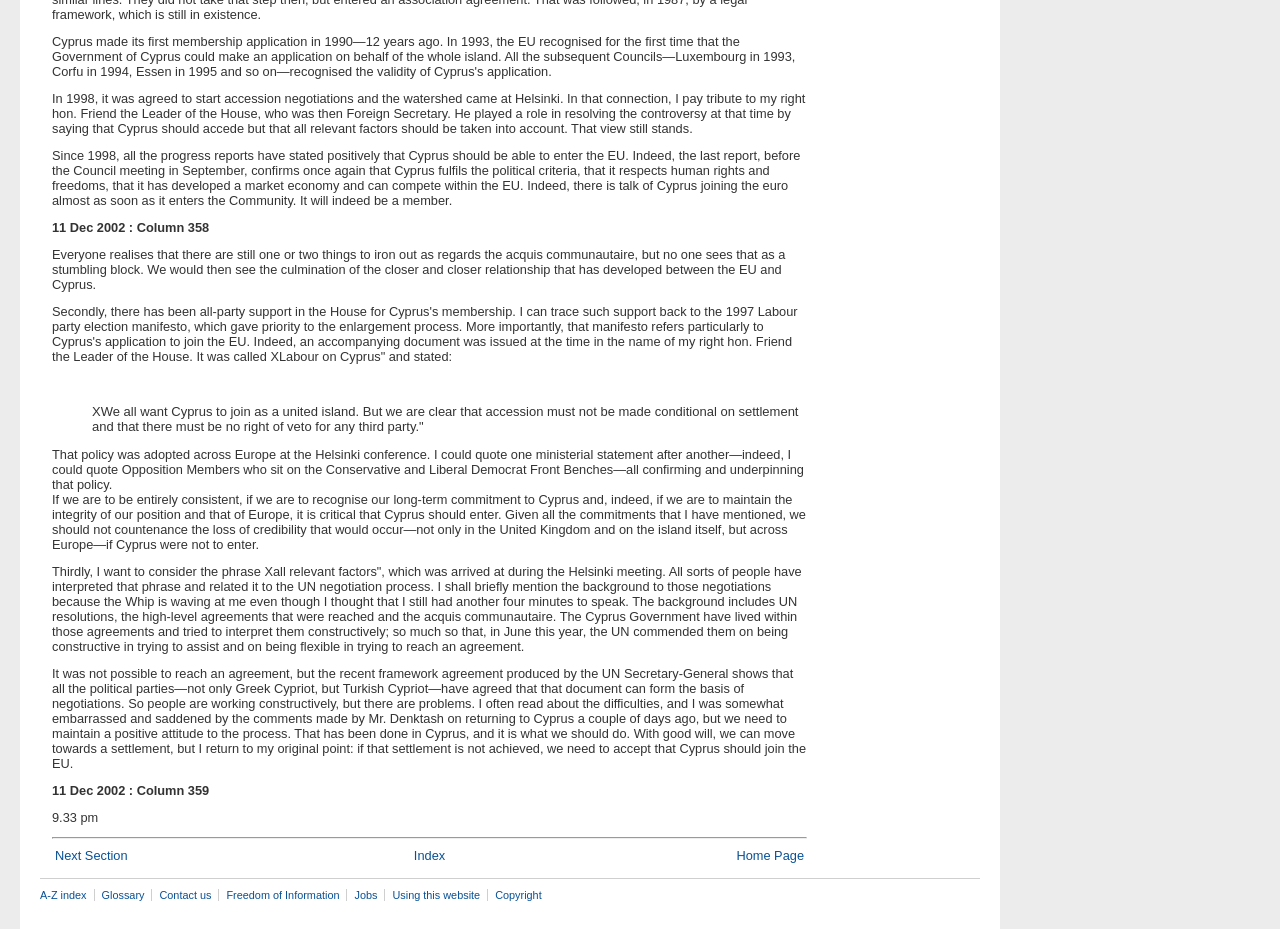What is the topic of discussion in the text?
Carefully analyze the image and provide a thorough answer to the question.

The text discusses Cyprus' membership in the European Union, including the progress reports, the political criteria, and the negotiations with the UN Secretary-General.